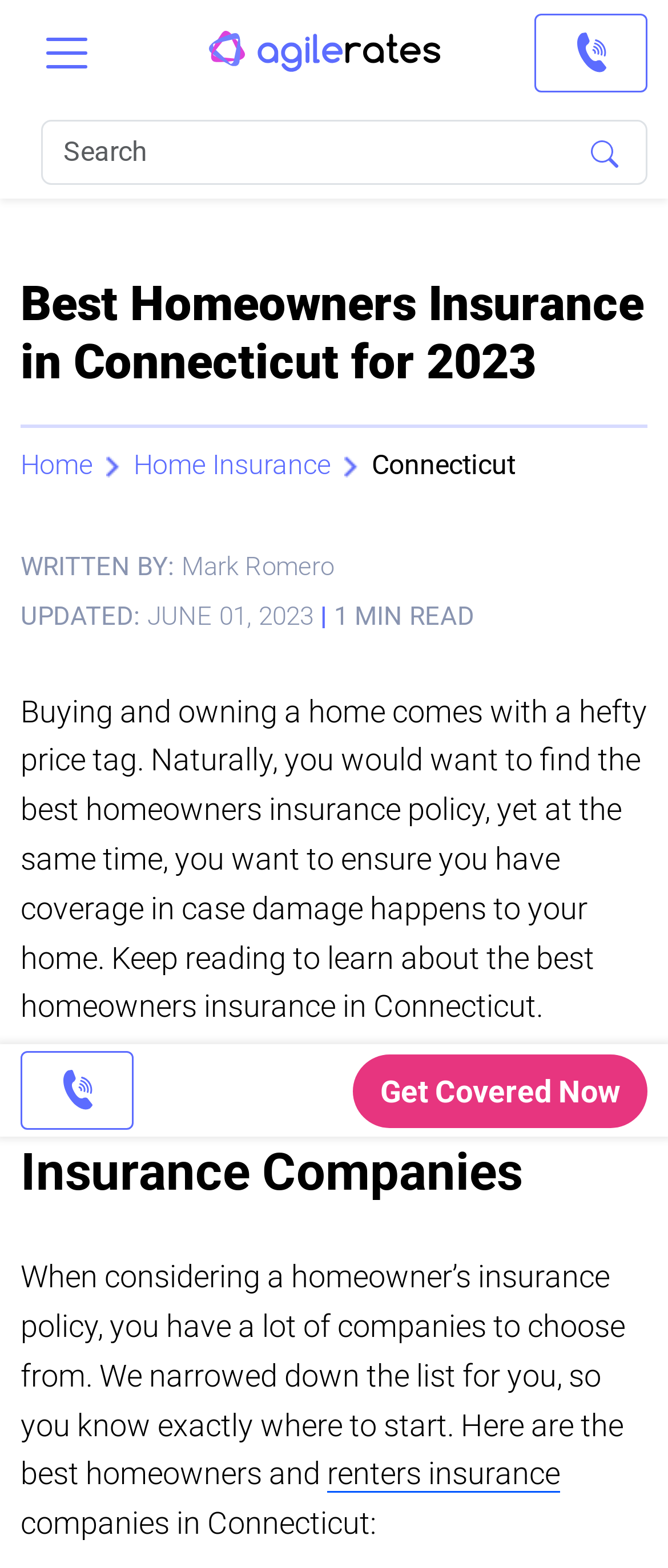Create a full and detailed caption for the entire webpage.

The webpage is about comparing homeowners insurance rates in Connecticut and finding the best coverage for one's home and belongings. At the top left corner, there is a button to toggle navigation, and next to it is the AgileRates logo, which is an image. On the top right corner, there is a link to click and call, accompanied by an image. Below these elements, there is a search bar with a textbox and a search button, which also contains an image.

The main content of the webpage starts with a header that reads "Best Homeowners Insurance in Connecticut for 2023". Below the header, there is a horizontal separator line. The webpage then displays a breadcrumb navigation menu, showing the path "Home > Home Insurance > Connecticut". 

The author of the article, Mark Romero, is credited, along with the date of update, June 01, 2023. The article's reading time is indicated as 1 minute. The main content of the article starts with a paragraph discussing the importance of finding the best homeowners insurance policy. 

The article then proceeds to discuss the best Connecticut home insurance companies, with a heading that reads "Best Connecticut Home Insurance Companies". The content below this heading explains that the list of companies has been narrowed down for the reader's convenience. 

There are several links and images scattered throughout the article, including a link to "renters insurance" and an image accompanying a link to "Get Covered Now". Overall, the webpage appears to be an informative article about homeowners insurance in Connecticut, with a focus on comparing rates and finding the best coverage.